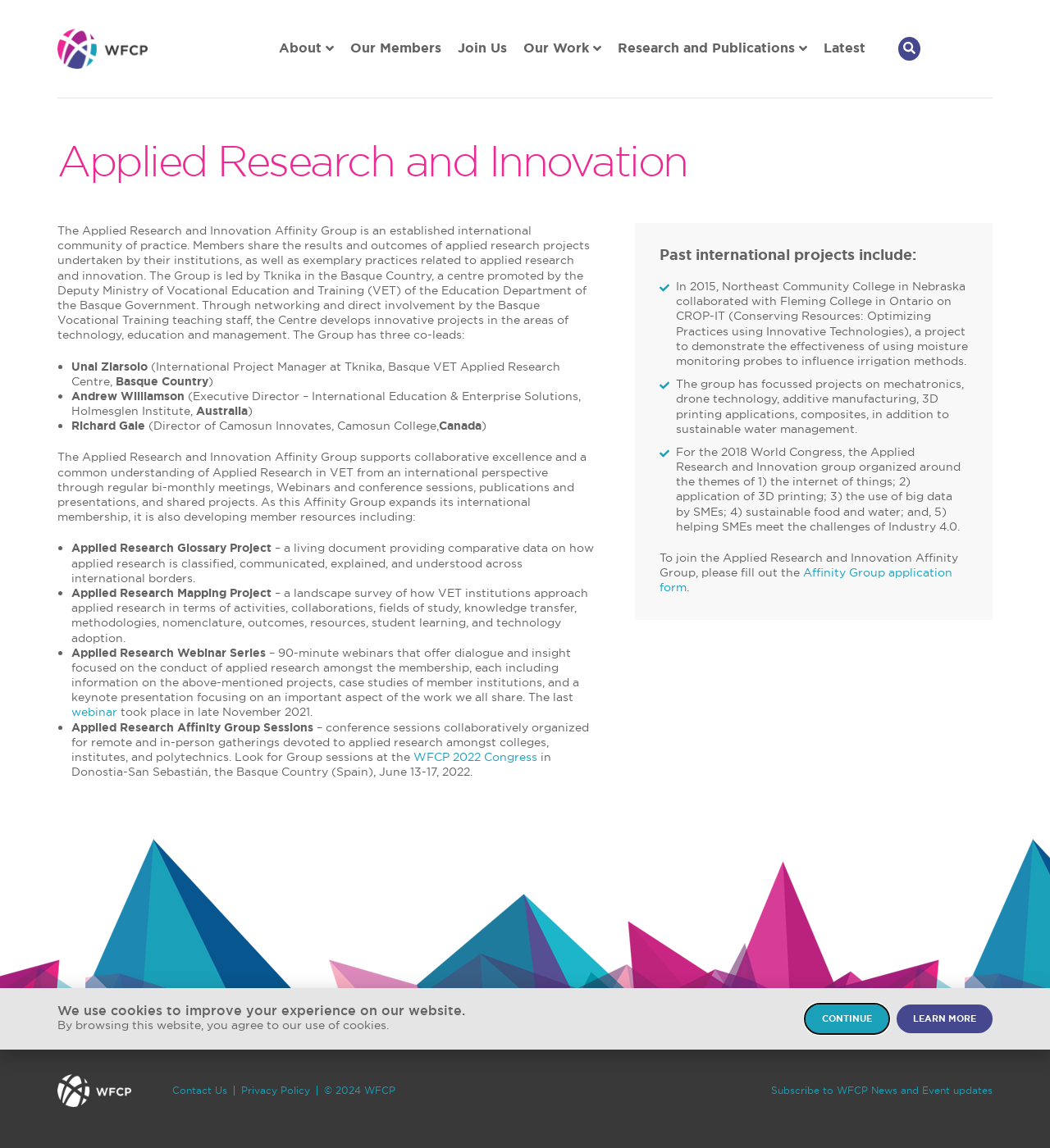Identify the bounding box coordinates necessary to click and complete the given instruction: "Click WFCP".

[0.055, 0.025, 0.141, 0.06]